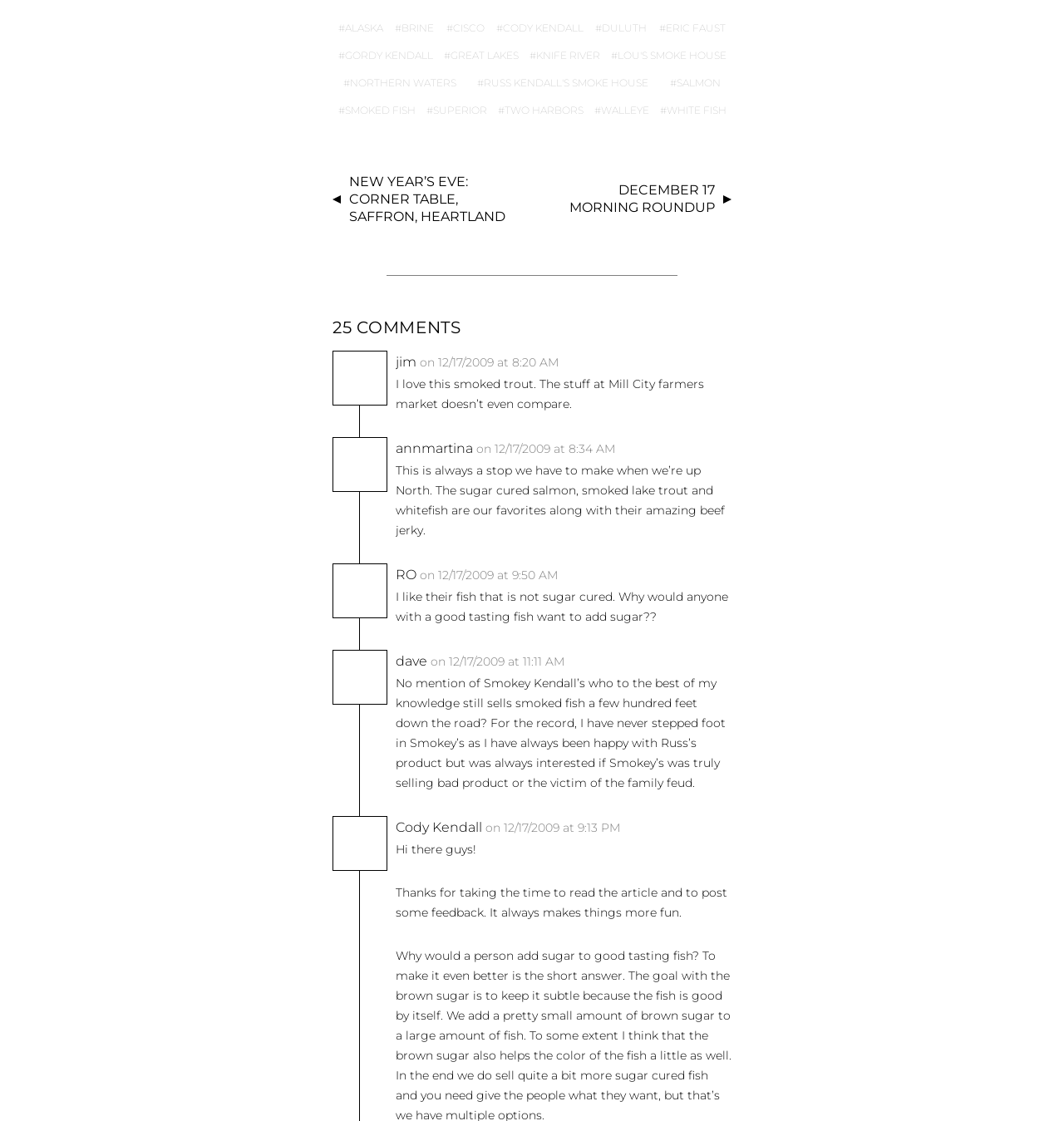Find the bounding box coordinates of the element I should click to carry out the following instruction: "Read the article posted by jim".

[0.372, 0.313, 0.688, 0.334]